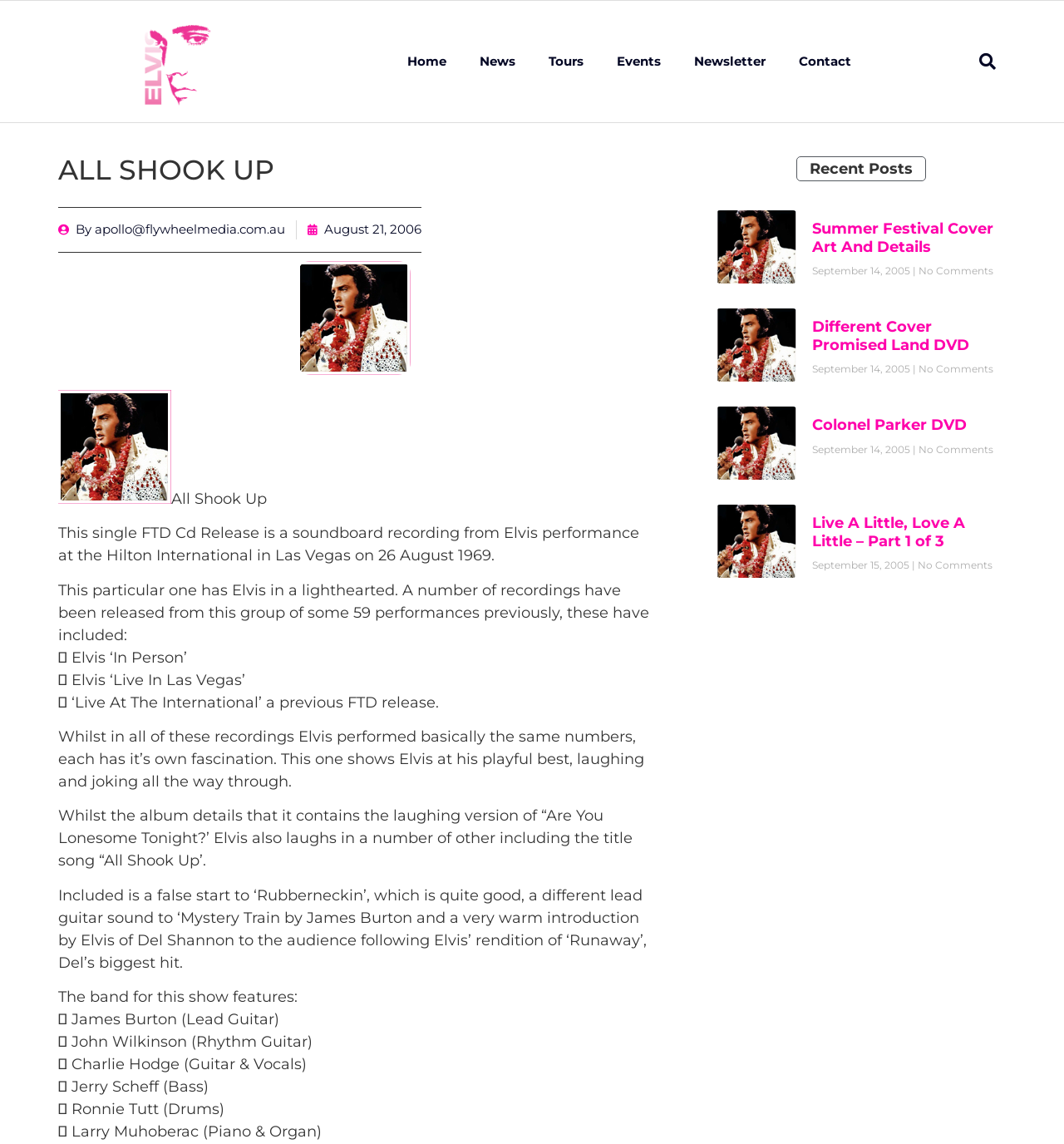Based on the visual content of the image, answer the question thoroughly: How many recent posts are listed on the webpage?

There are 4 recent posts listed on the webpage, which are 'Summer Festival Cover Art And Details', 'Different Cover Promised Land DVD', 'Colonel Parker DVD', and 'Live A Little, Love A Little – Part 1 of 3'.